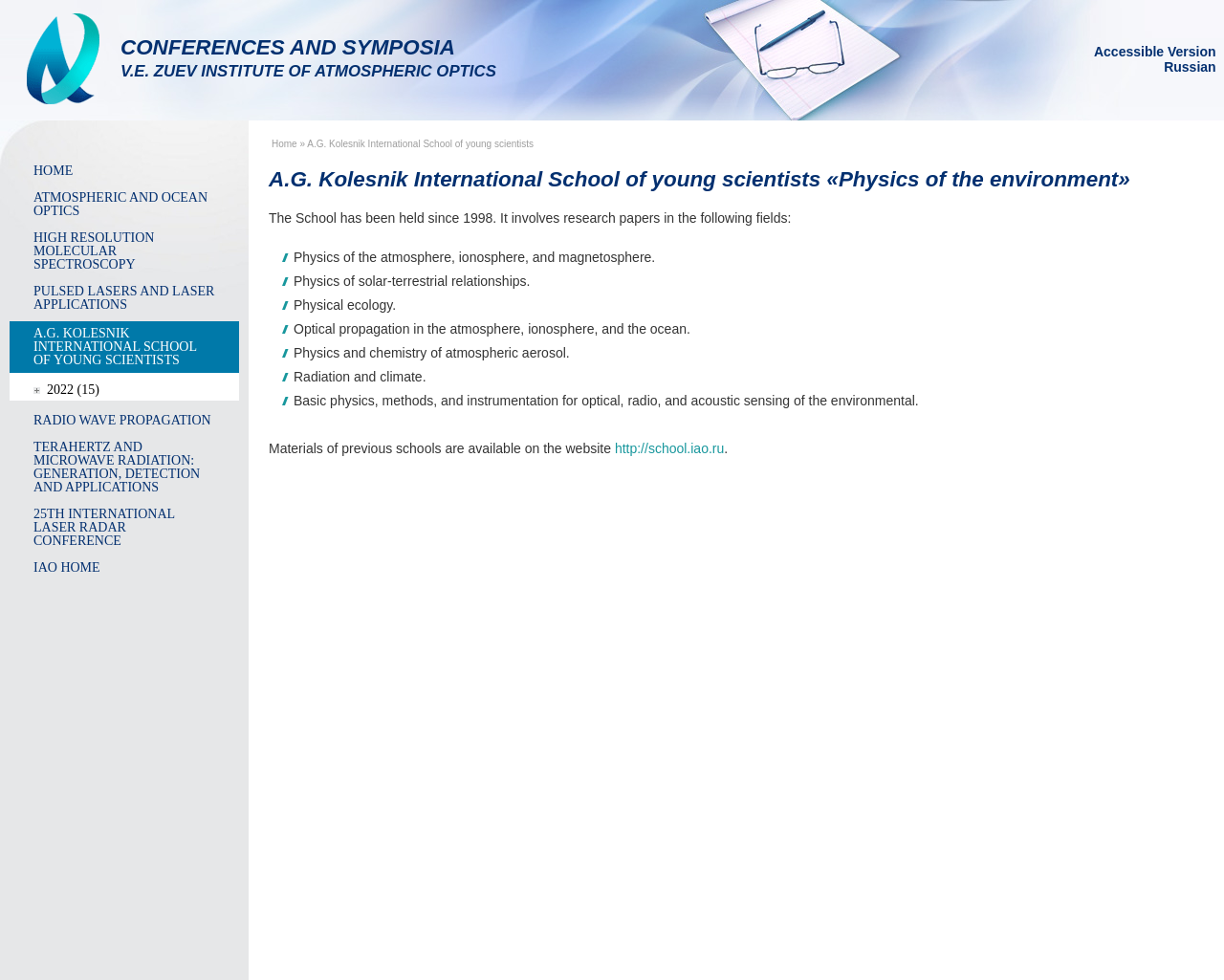What is the topic of the international school?
Provide a detailed answer to the question using information from the image.

The topic of the international school can be found in the heading element, which is a child of the Root Element, with the text 'A.G. Kolesnik International School of young scientists «Physics of the environment»'.